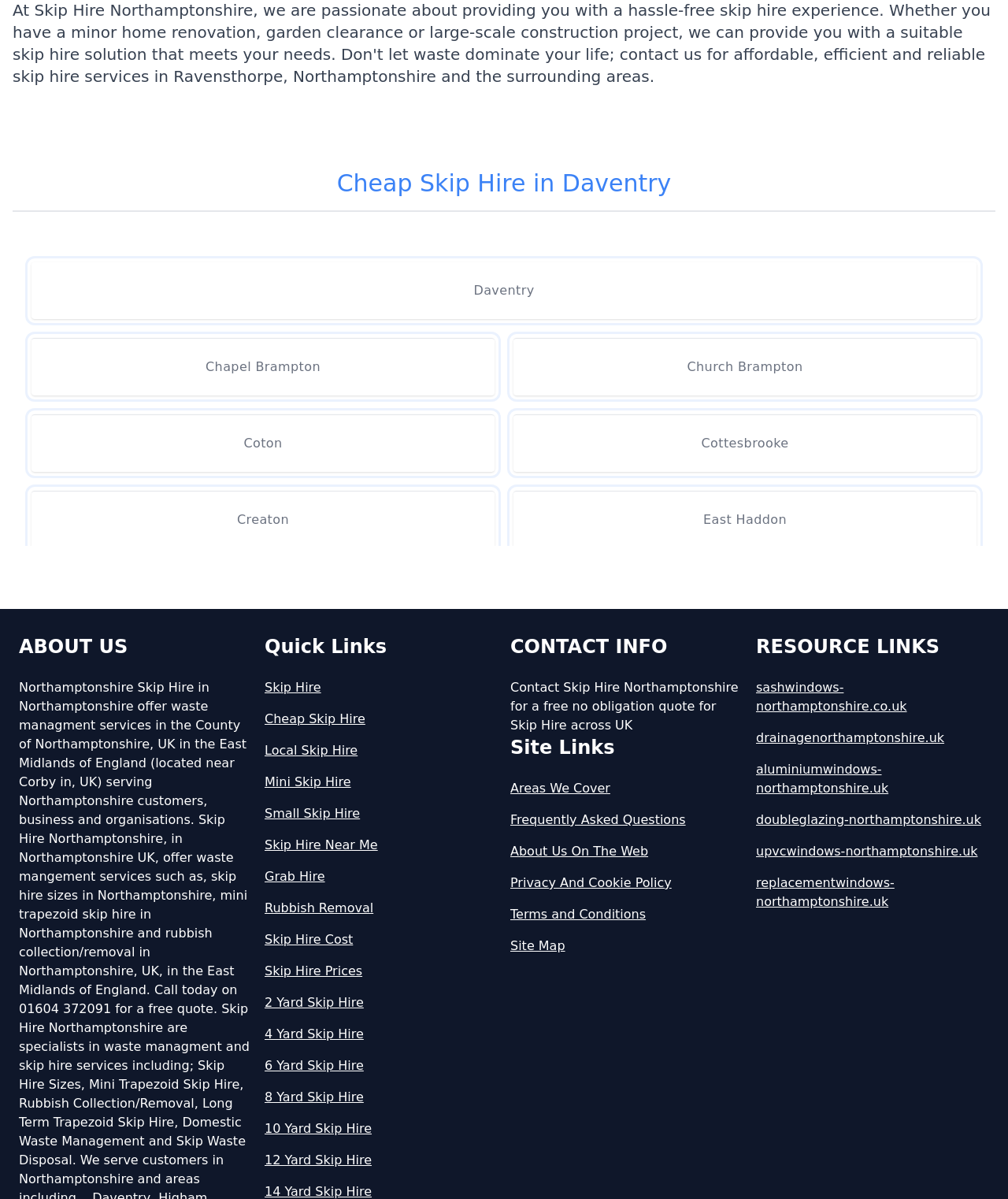Determine the bounding box coordinates of the clickable region to execute the instruction: "Follow Elite Business on Twitter". The coordinates should be four float numbers between 0 and 1, denoted as [left, top, right, bottom].

None